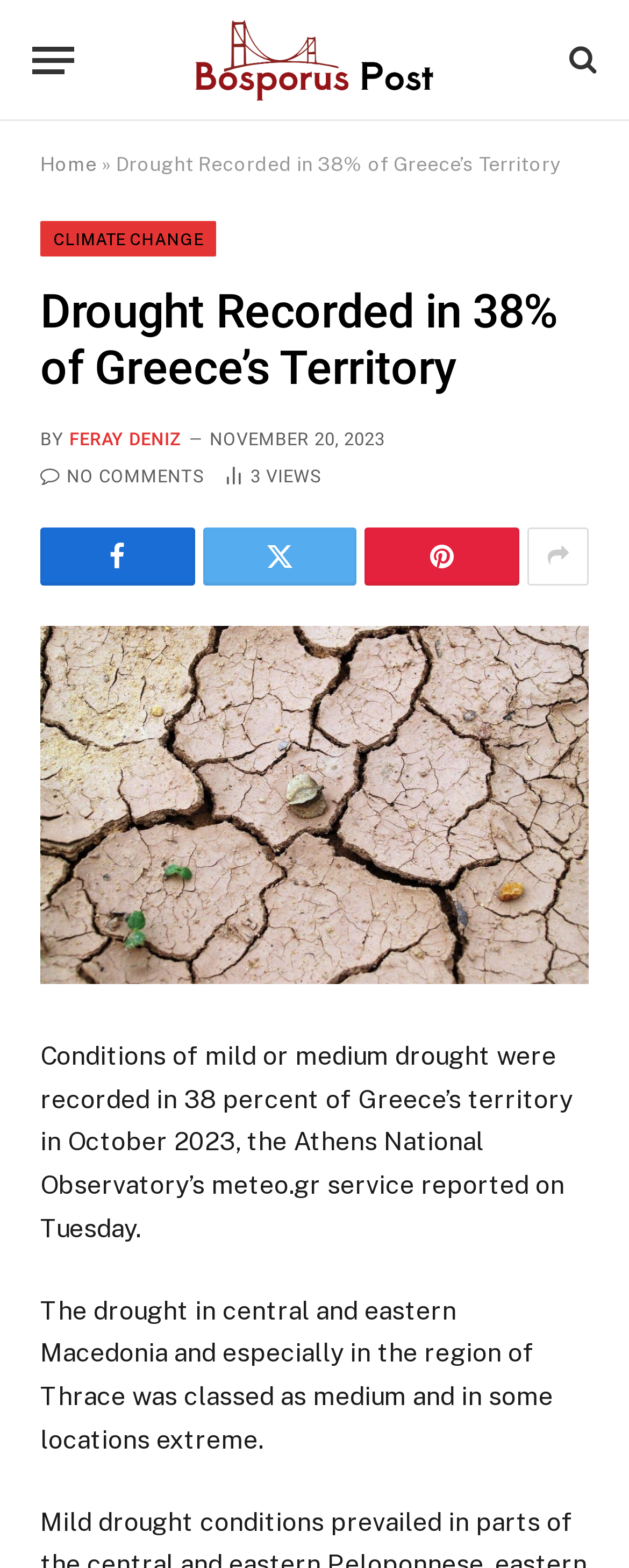Locate and generate the text content of the webpage's heading.

Drought Recorded in 38% of Greece’s Territory